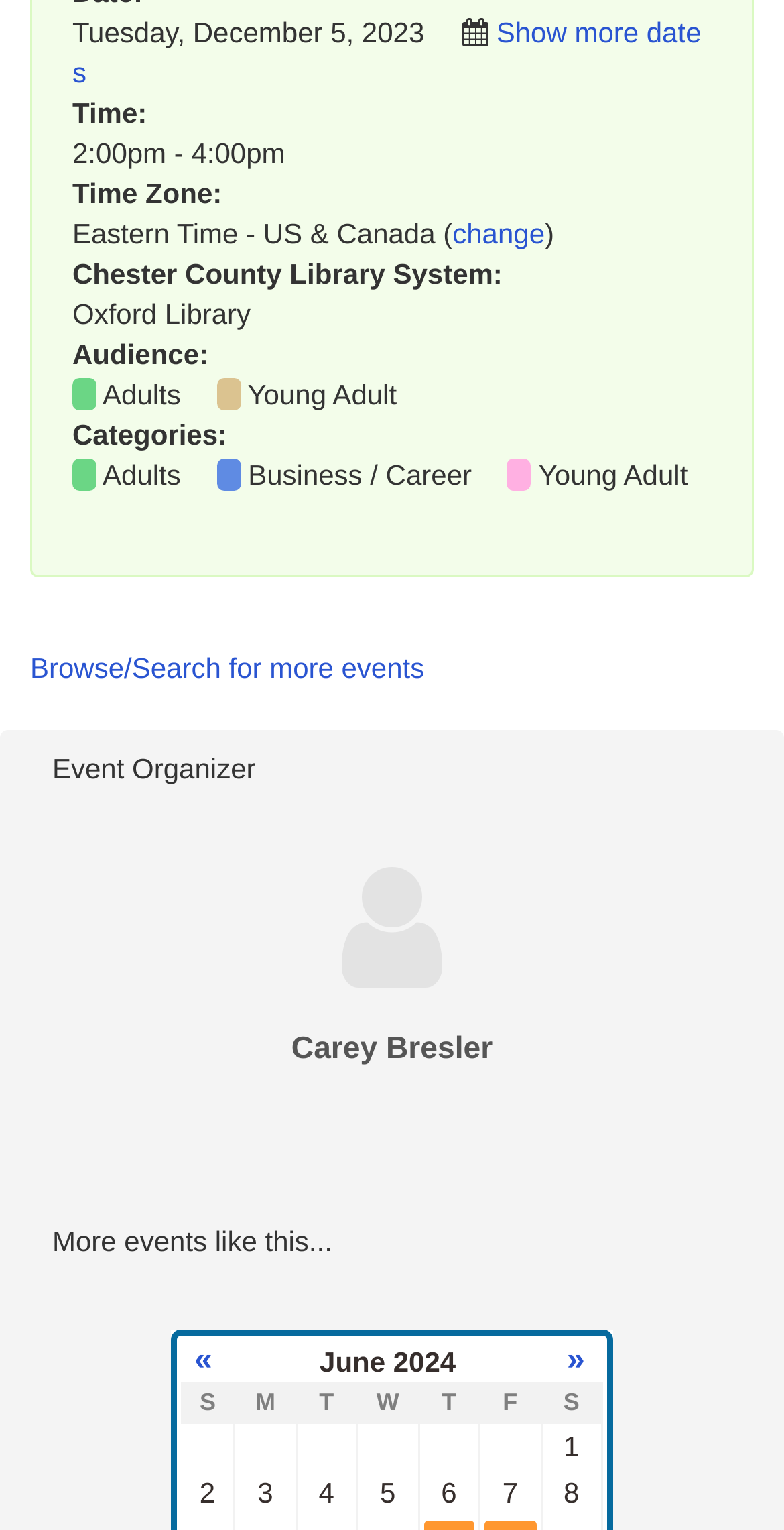Please locate the clickable area by providing the bounding box coordinates to follow this instruction: "Change time zone".

[0.577, 0.142, 0.695, 0.163]